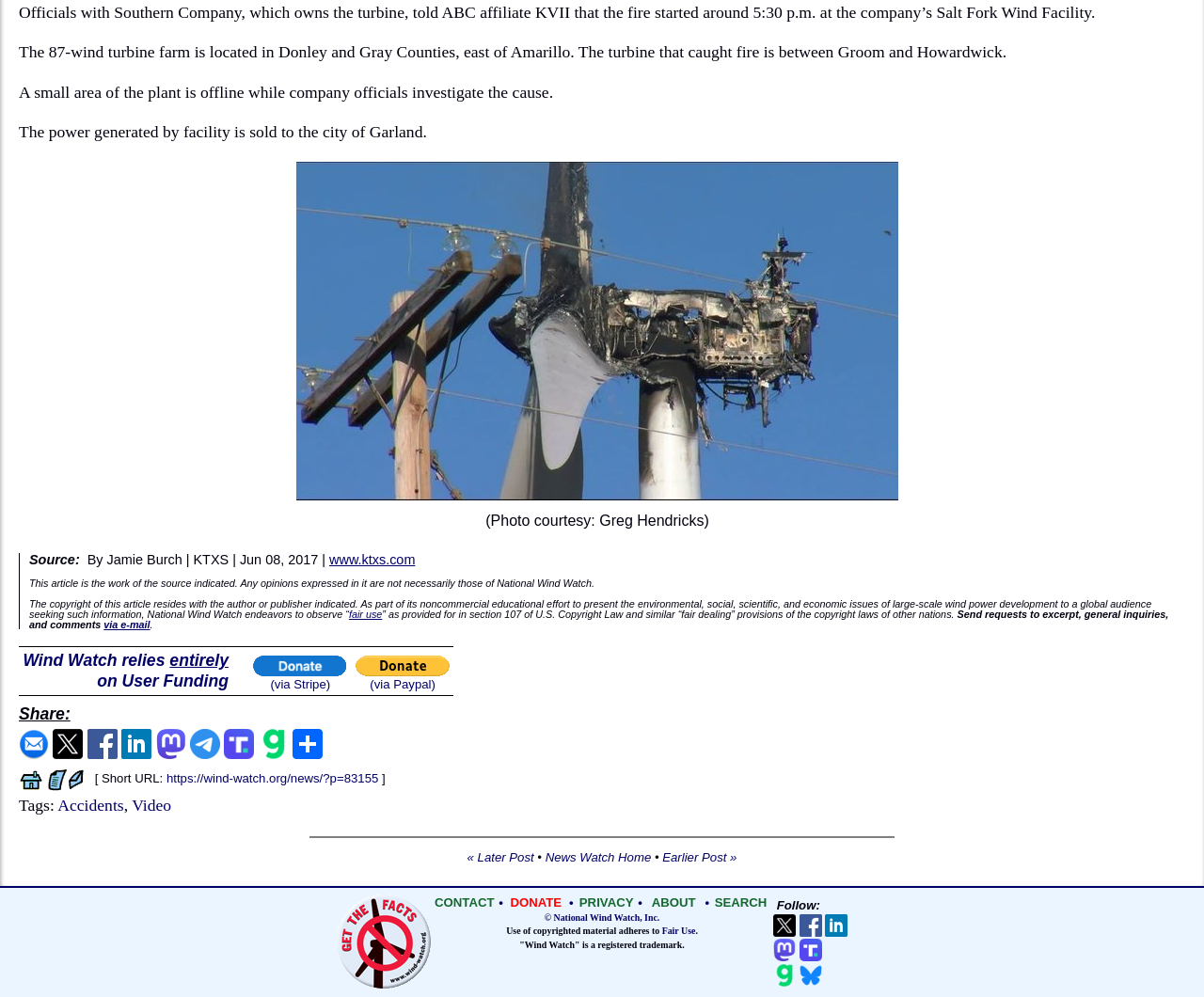Please determine the bounding box coordinates of the element's region to click for the following instruction: "Read earlier post".

[0.55, 0.853, 0.612, 0.867]